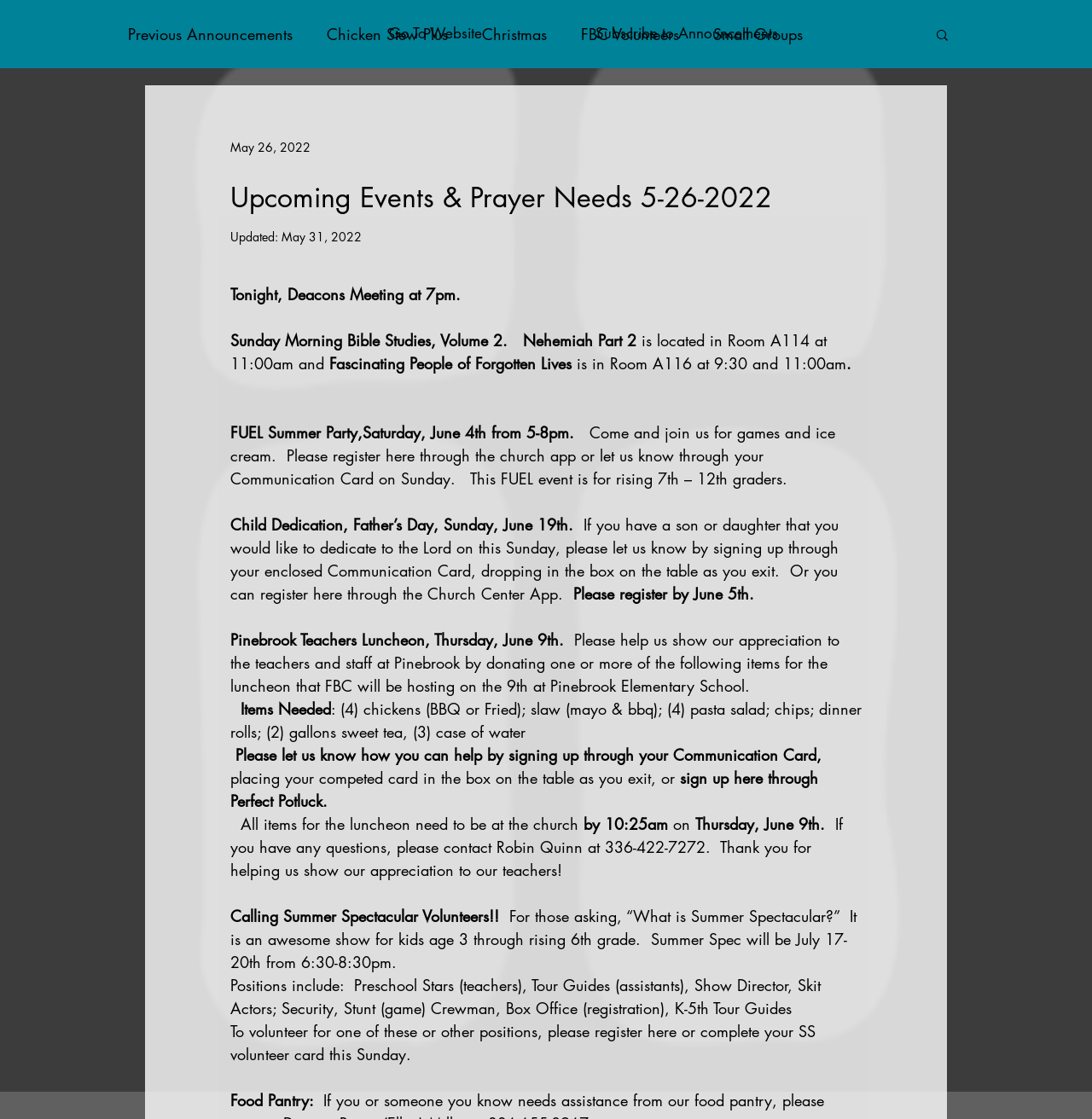What is the date of the Deacons Meeting?
Please respond to the question thoroughly and include all relevant details.

I found the answer by looking at the text content of the webpage, specifically the sentence 'Tonight, Deacons Meeting at 7pm.' which indicates that the Deacons Meeting is happening tonight.